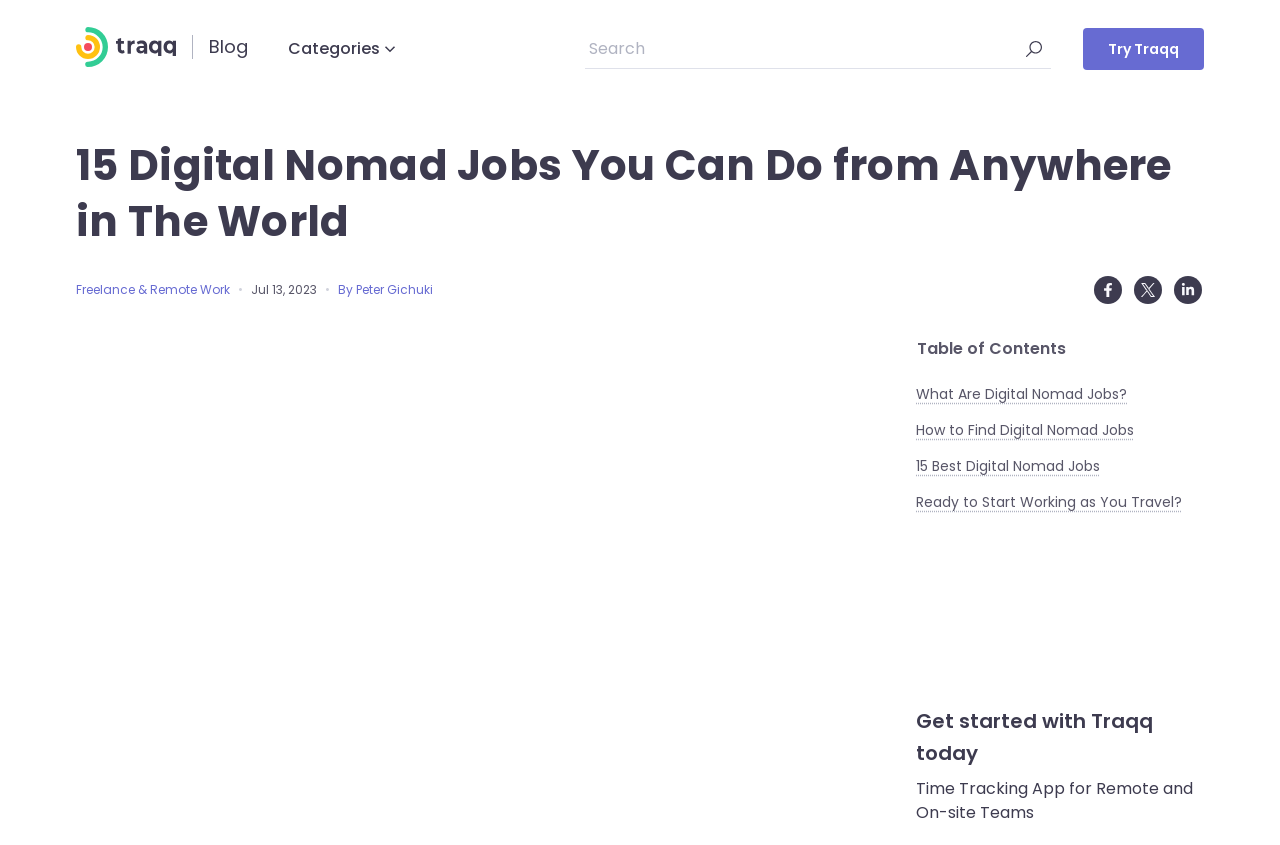What is the main heading displayed on the webpage? Please provide the text.

15 Digital Nomad Jobs You Can Do from Anywhere in The World